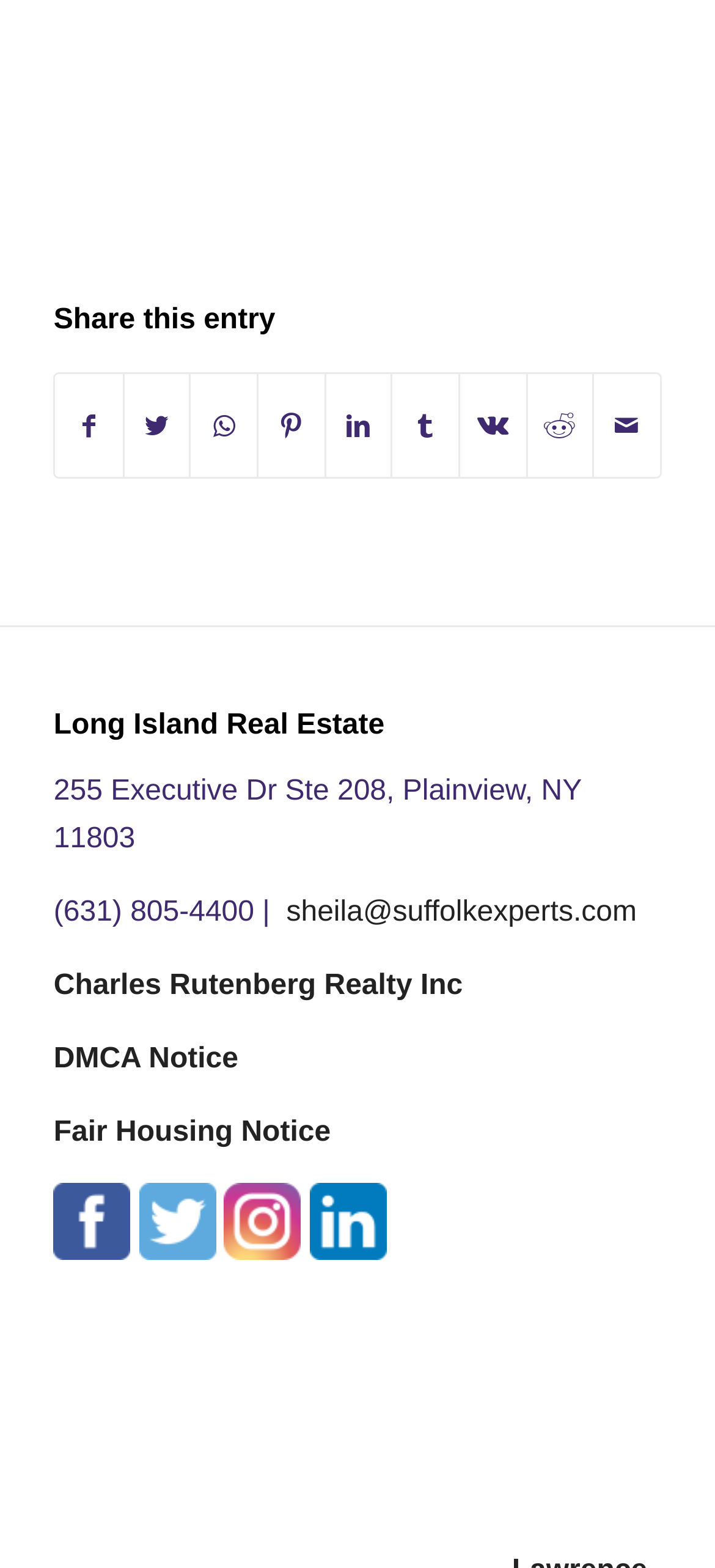Please identify the bounding box coordinates of the region to click in order to complete the task: "Share by Mail". The coordinates must be four float numbers between 0 and 1, specified as [left, top, right, bottom].

[0.831, 0.239, 0.922, 0.305]